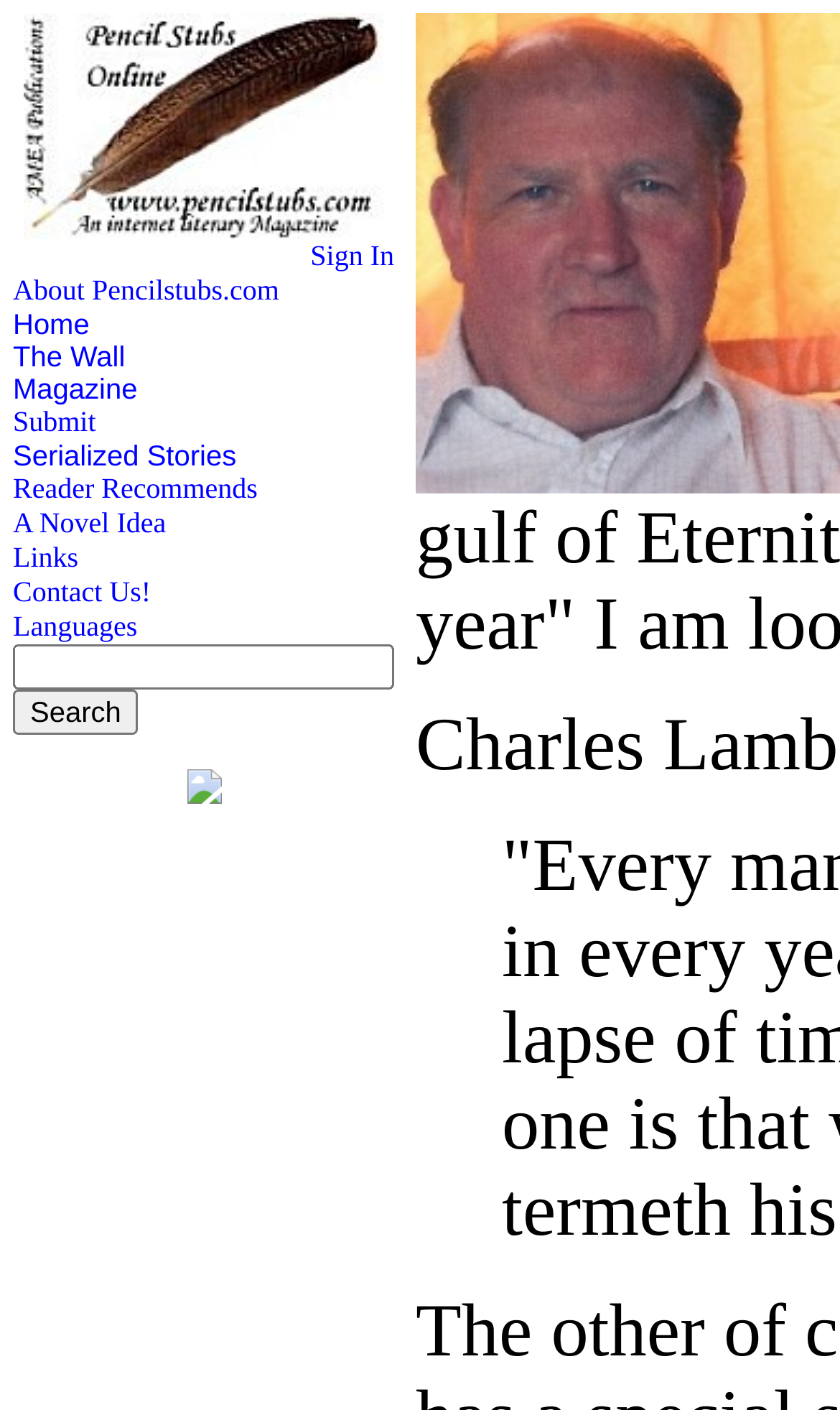What is the first link in the top navigation menu?
Relying on the image, give a concise answer in one word or a brief phrase.

Sign In